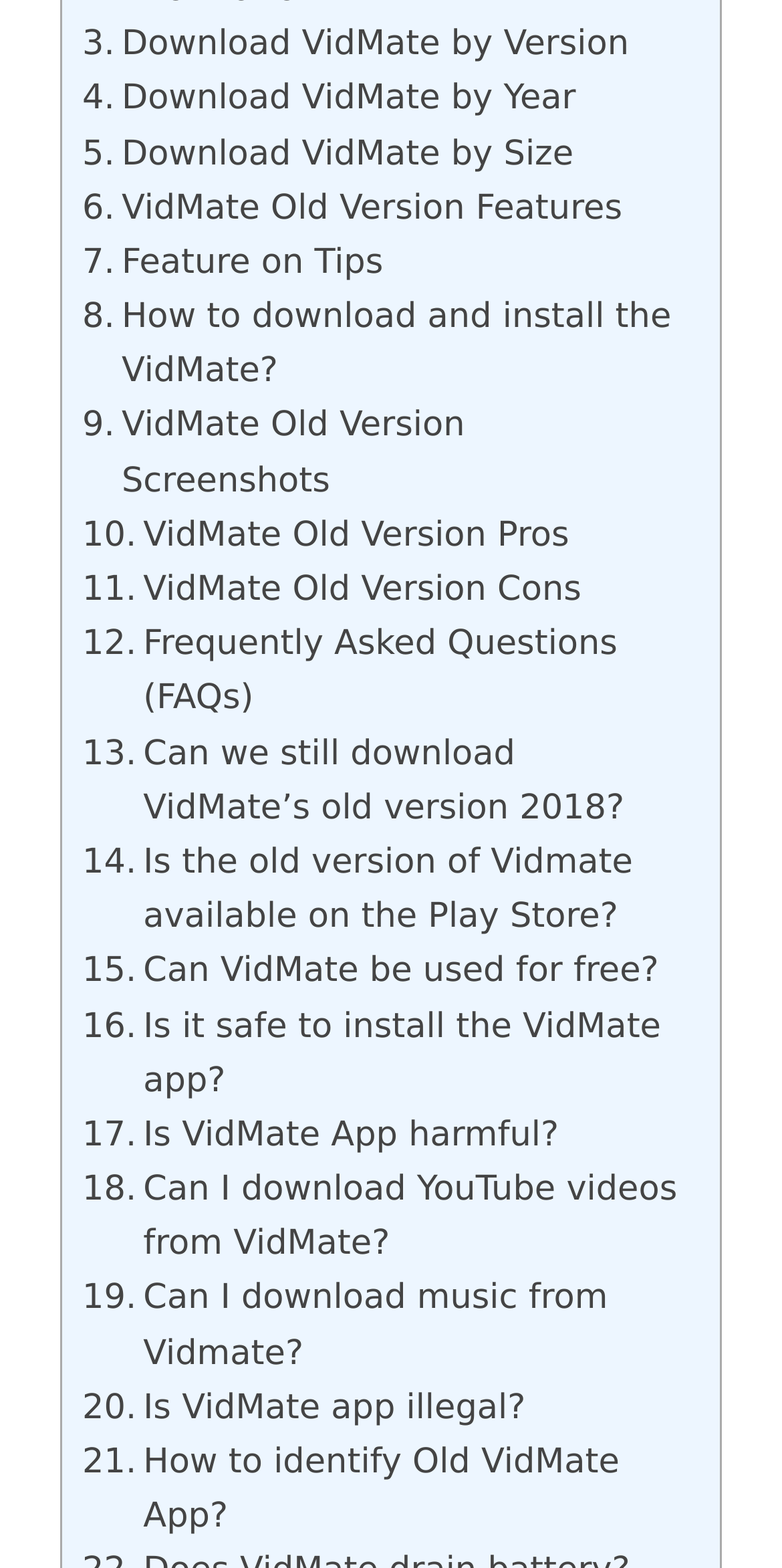Can you give a comprehensive explanation to the question given the content of the image?
How many links are available on this webpage?

By counting the number of links on the webpage, I found that there are 18 links in total, each leading to a different page or section related to VidMate.